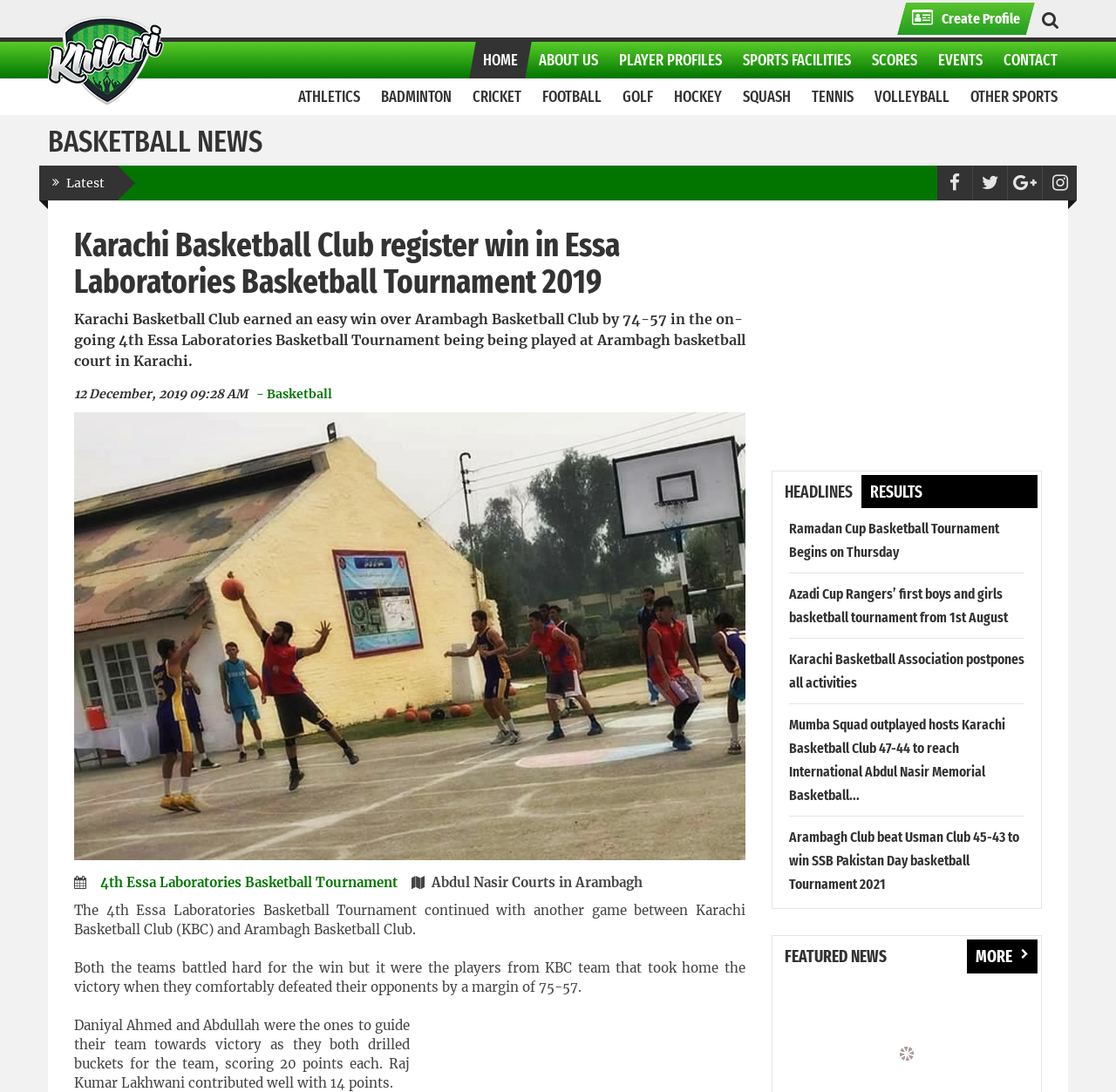How many teams participated in the game mentioned in the article?
Please answer the question as detailed as possible based on the image.

The article mentions a game between Karachi Basketball Club (KBC) and Arambagh Basketball Club, which suggests that there were two teams participating in the game.